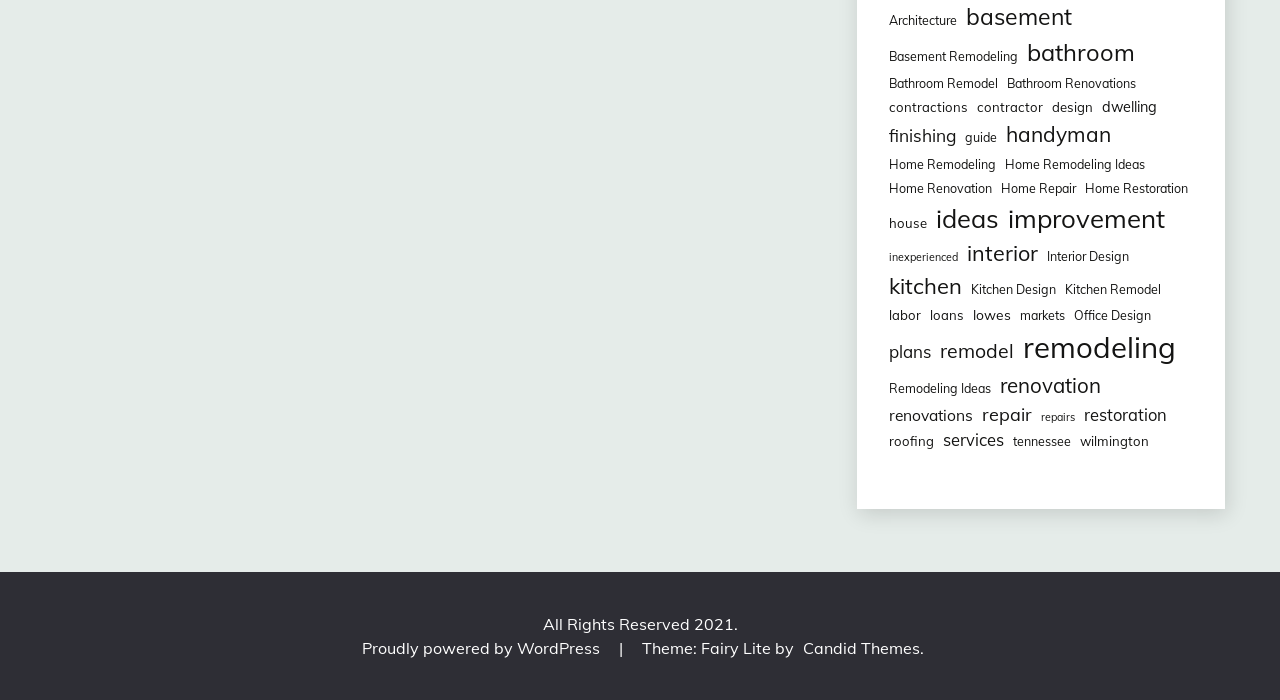What is the main topic of this webpage?
Using the information from the image, provide a comprehensive answer to the question.

Based on the numerous links and categories listed on the webpage, it appears that the main topic is related to home remodeling, renovation, and repair. The links include various aspects of home improvement, such as bathroom remodeling, kitchen design, and basement remodeling, which suggests that the webpage is focused on providing resources and information for individuals looking to remodel or renovate their homes.